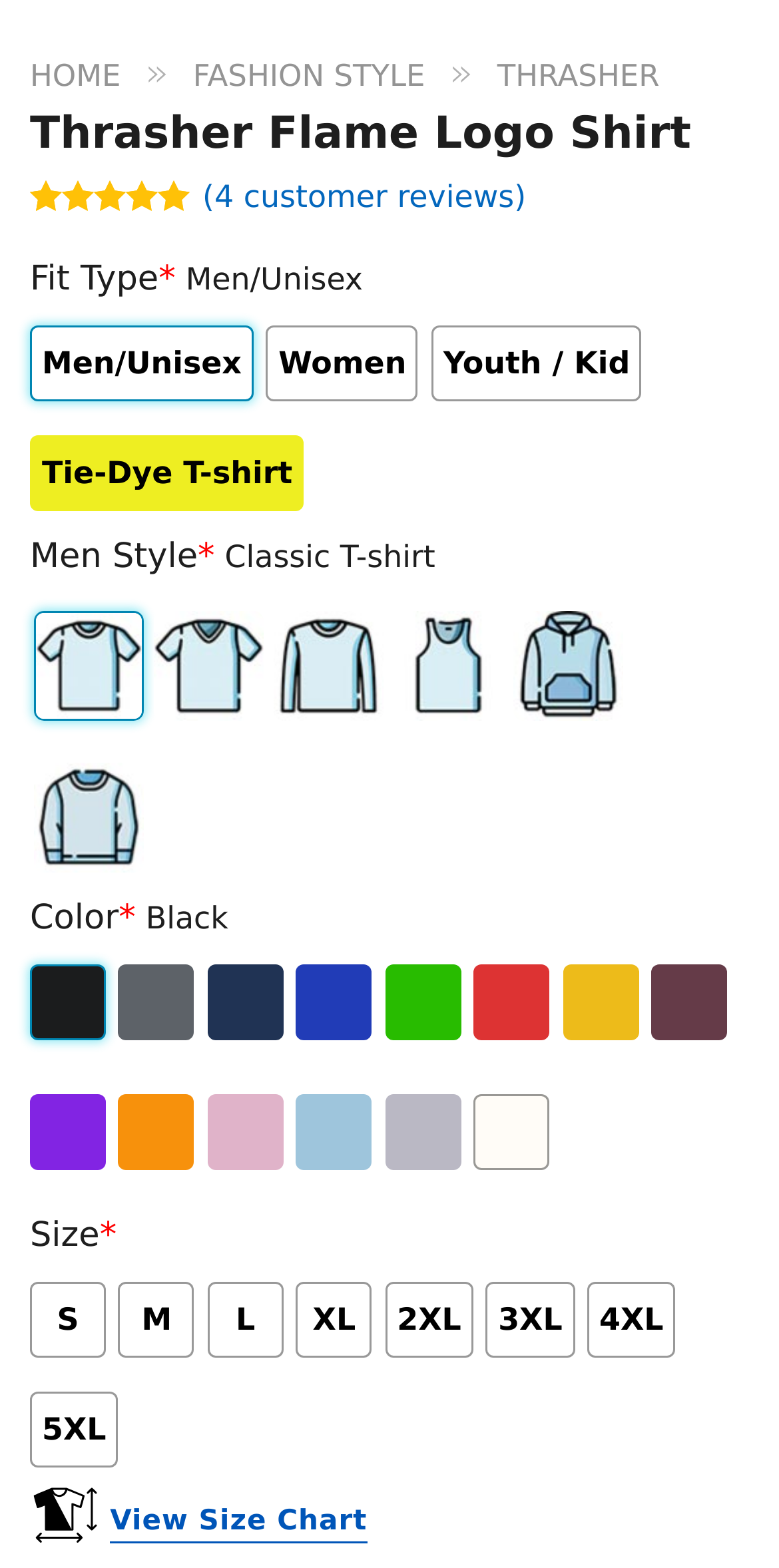Find and indicate the bounding box coordinates of the region you should select to follow the given instruction: "Select the Black color".

[0.051, 0.619, 0.085, 0.636]